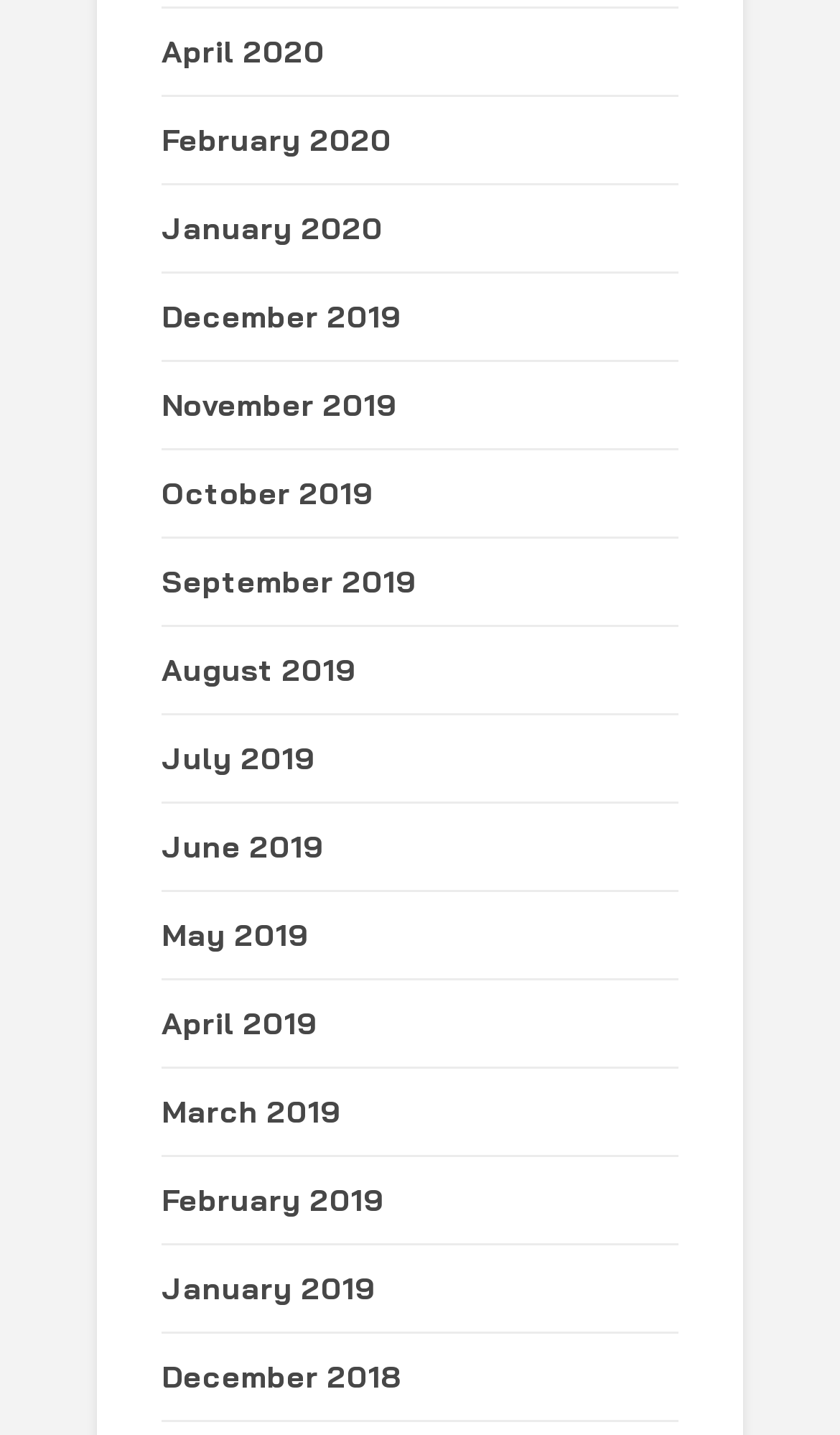What is the month listed above June 2019?
Use the image to answer the question with a single word or phrase.

May 2019